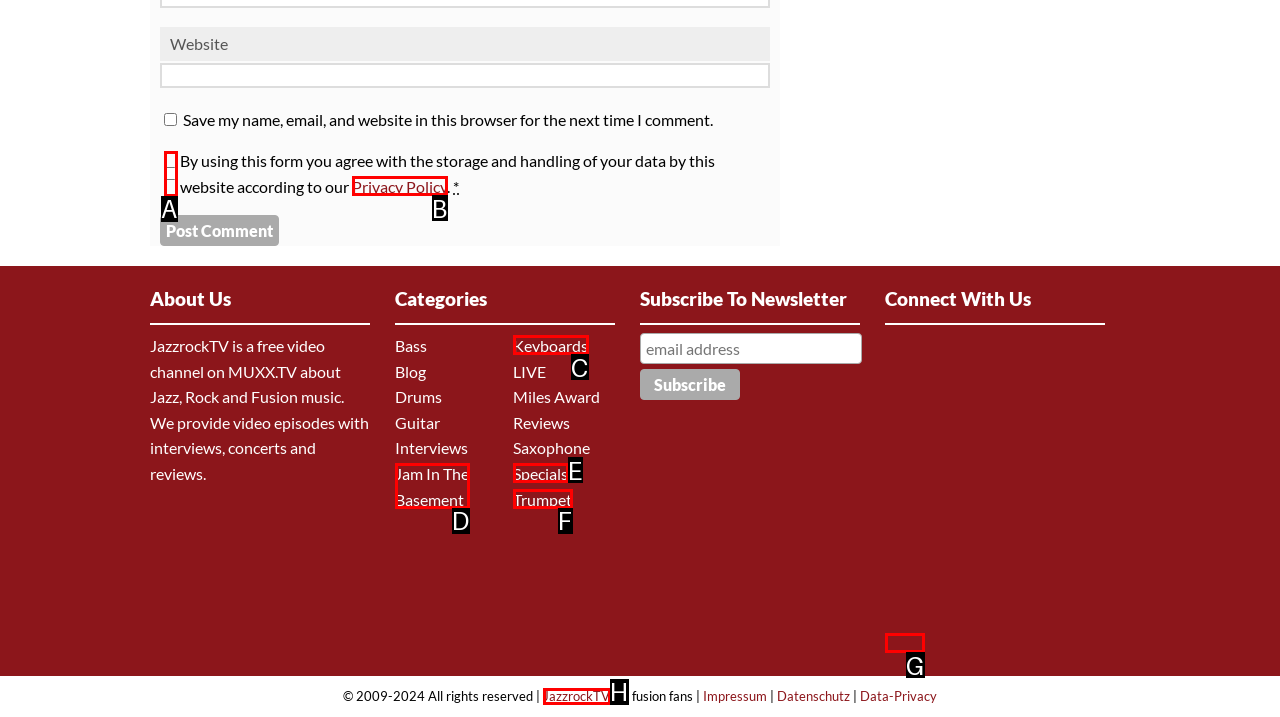Given the description: Pool Leagues, choose the HTML element that matches it. Indicate your answer with the letter of the option.

None